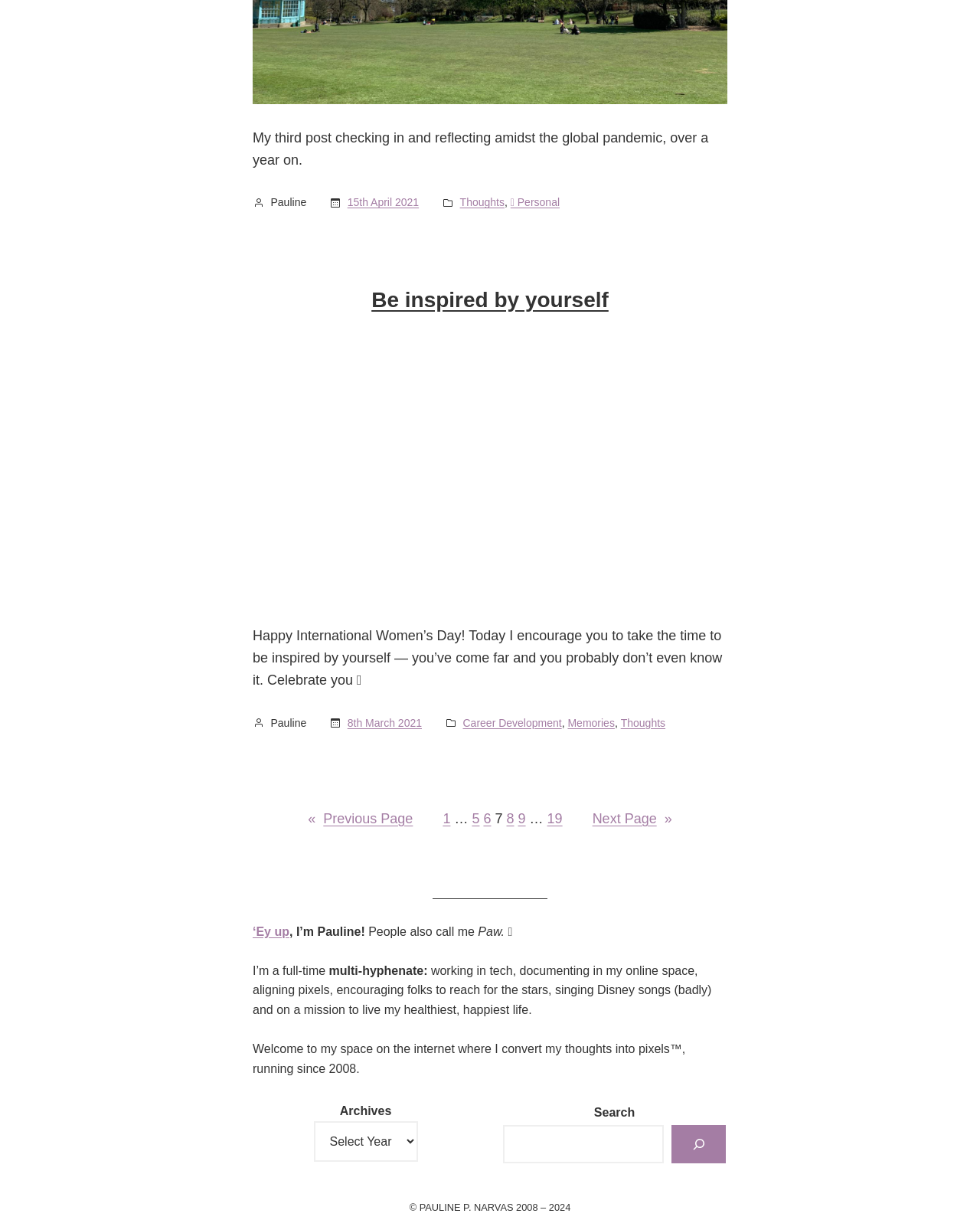Using the format (top-left x, top-left y, bottom-right x, bottom-right y), and given the element description, identify the bounding box coordinates within the screenshot: alt="Be inspired by yourself"

[0.258, 0.275, 0.742, 0.493]